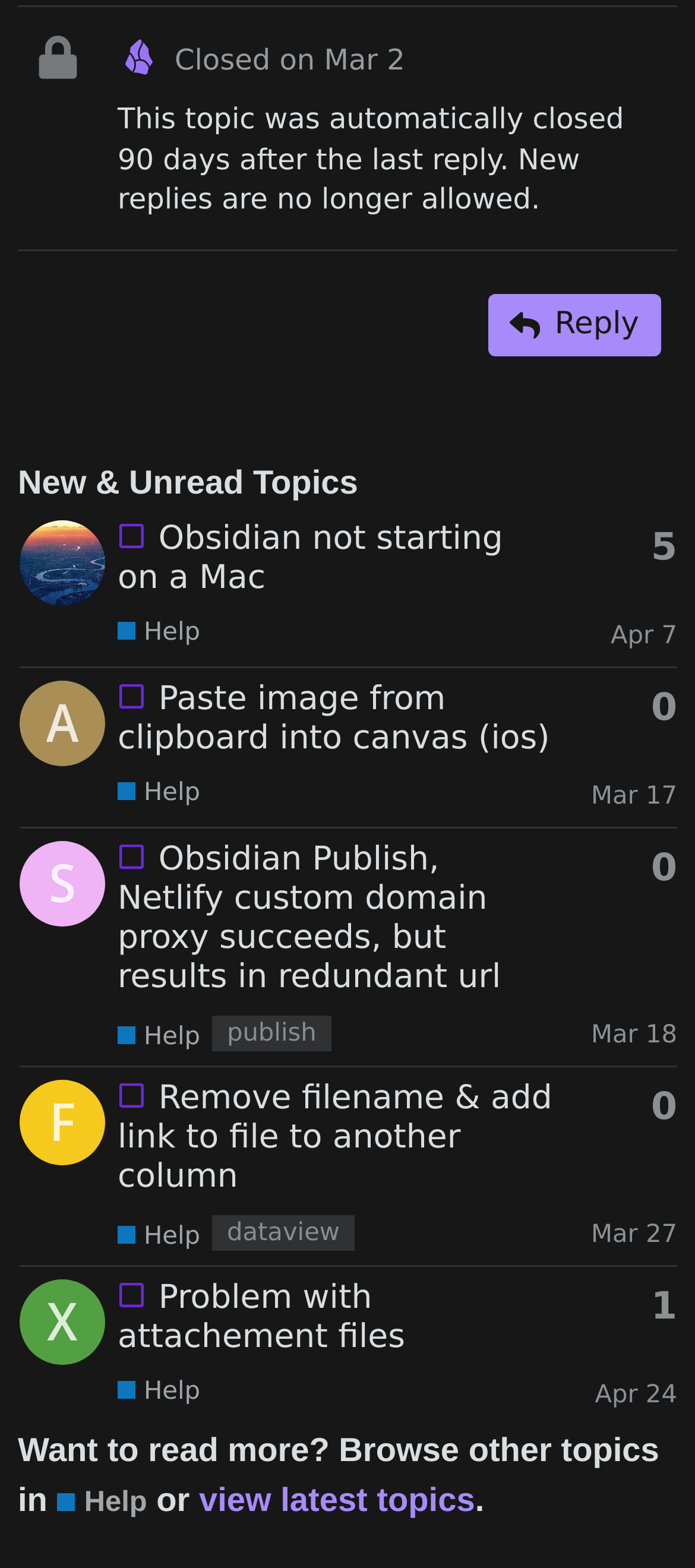Please determine the bounding box coordinates of the element to click on in order to accomplish the following task: "View the profile of 'EllenMad'". Ensure the coordinates are four float numbers ranging from 0 to 1, i.e., [left, top, right, bottom].

[0.028, 0.347, 0.151, 0.369]